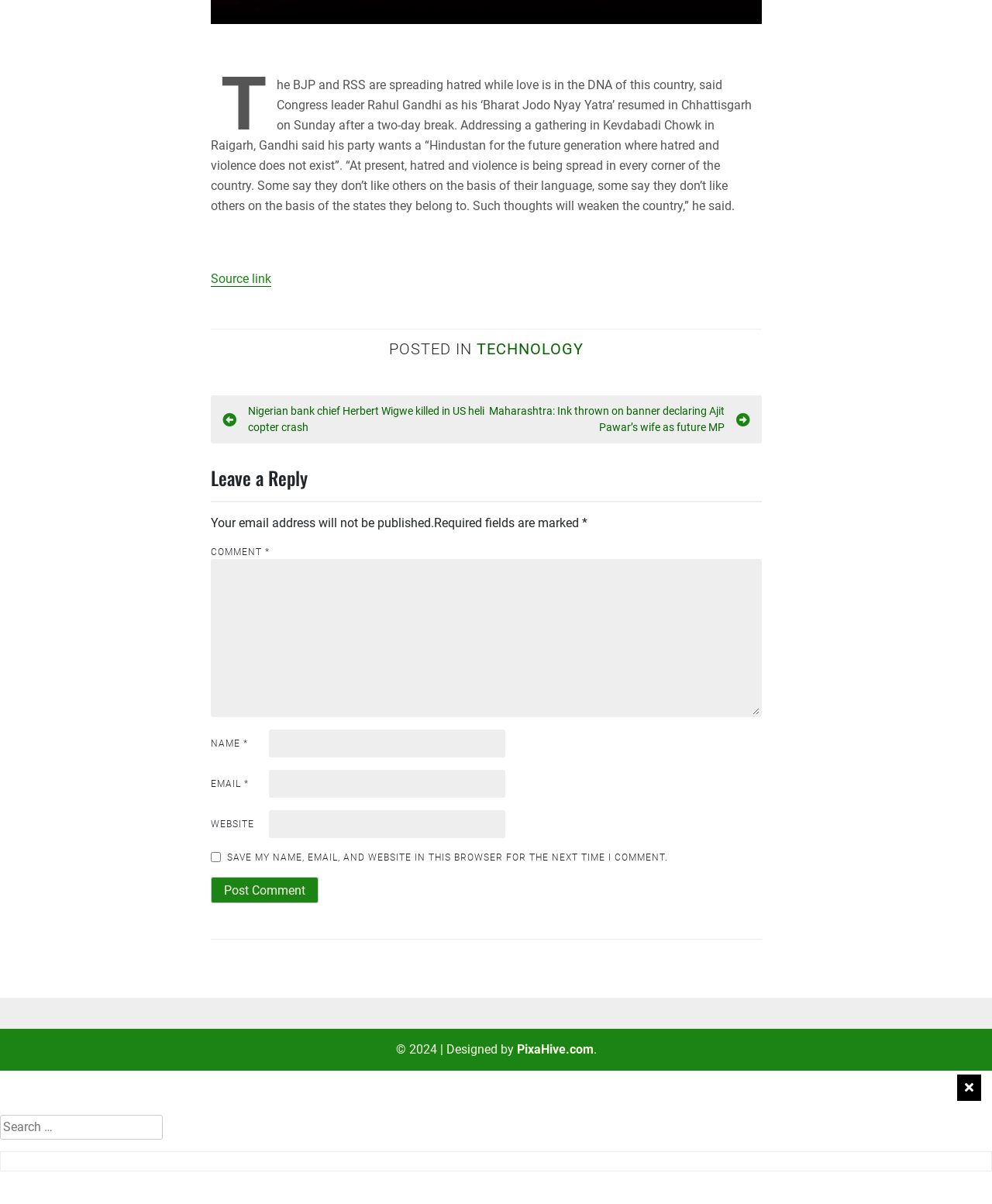Locate the bounding box coordinates of the element that should be clicked to fulfill the instruction: "Click the 'Home' link".

[0.026, 0.958, 0.059, 0.97]